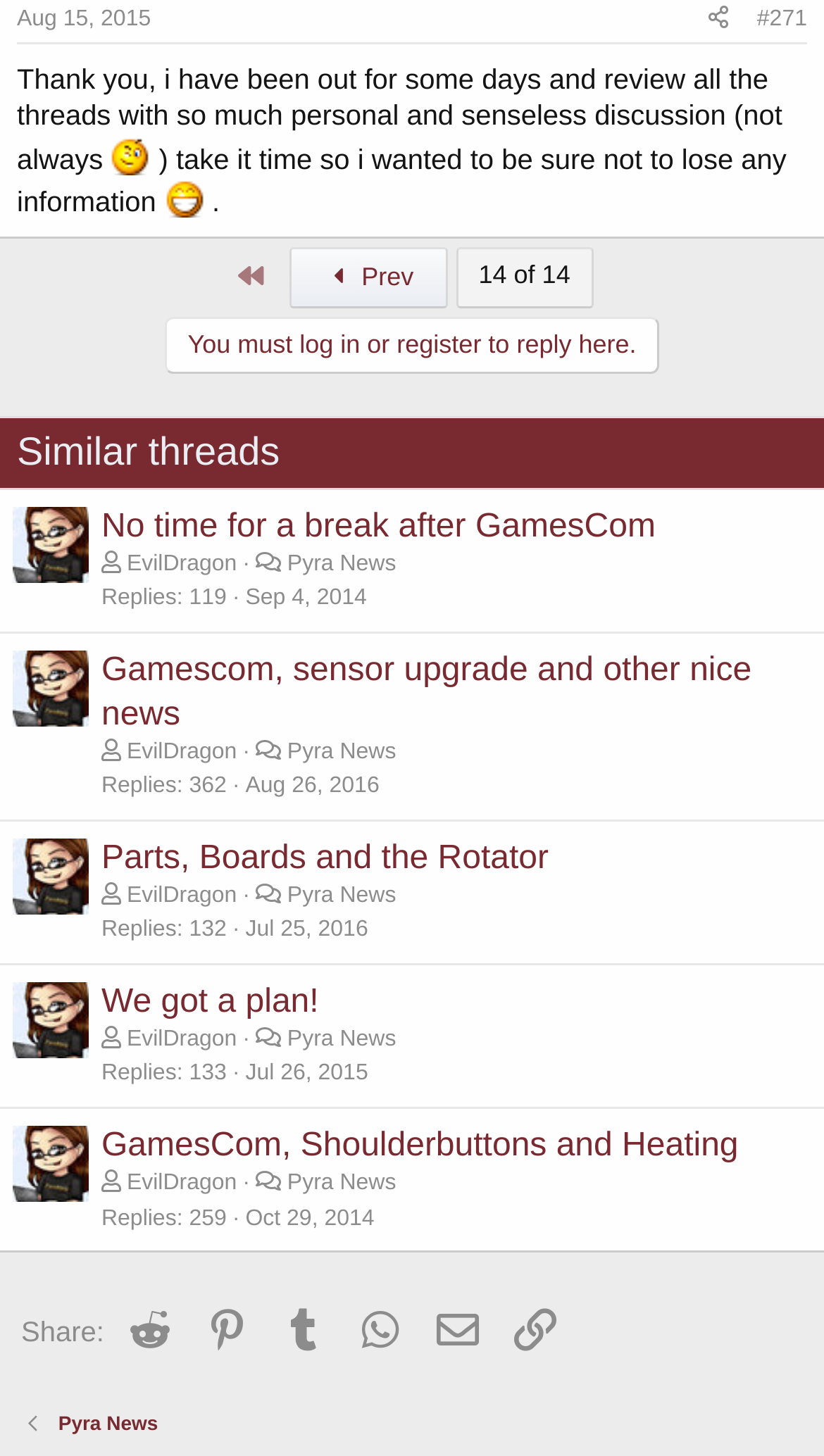Give a short answer to this question using one word or a phrase:
How many replies does the second thread have?

362